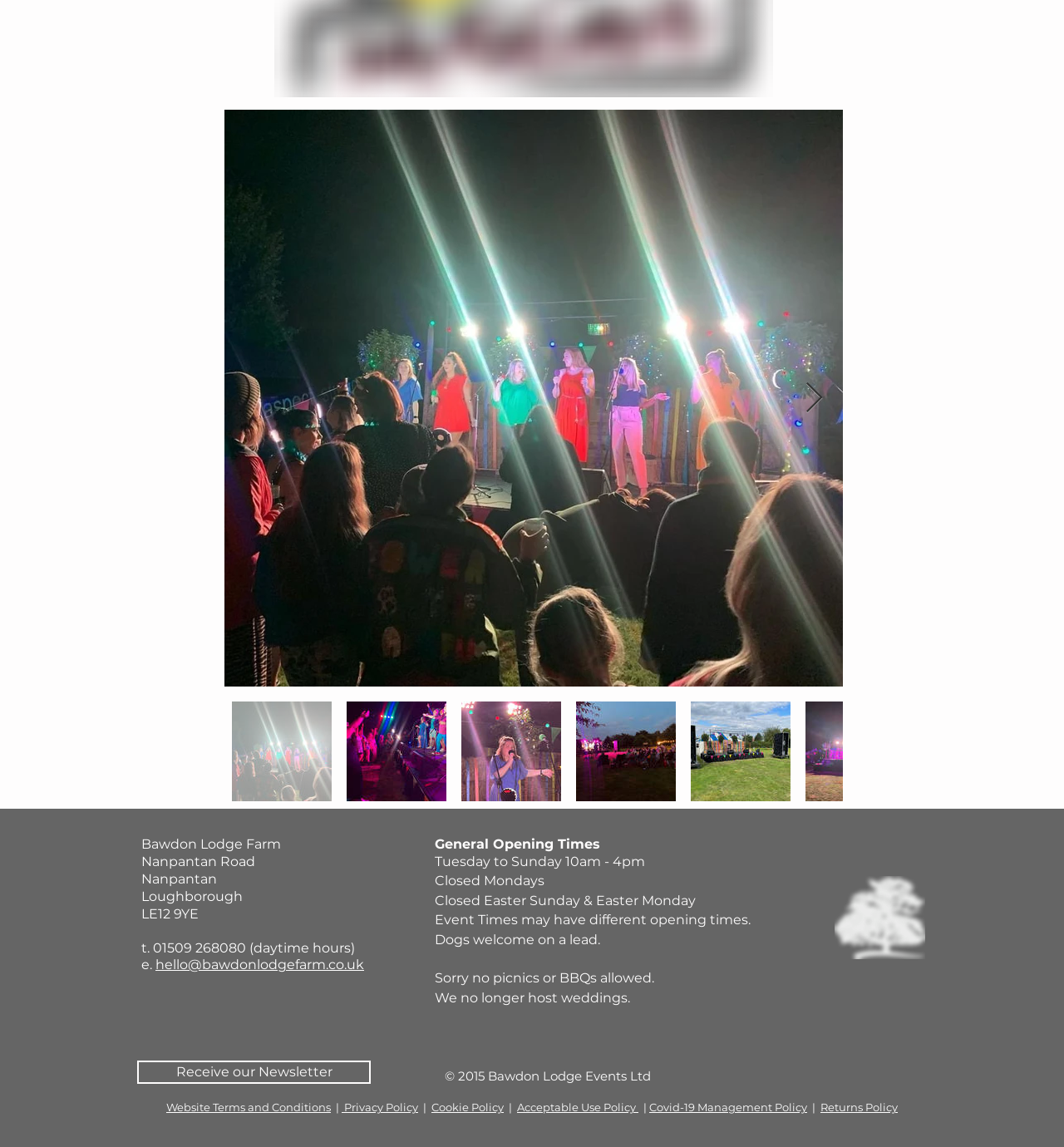What social media platforms does Bawdon Lodge Farm have?
From the image, provide a succinct answer in one word or a short phrase.

Facebook, Instagram, Pinterest, Twitter, LinkedIn